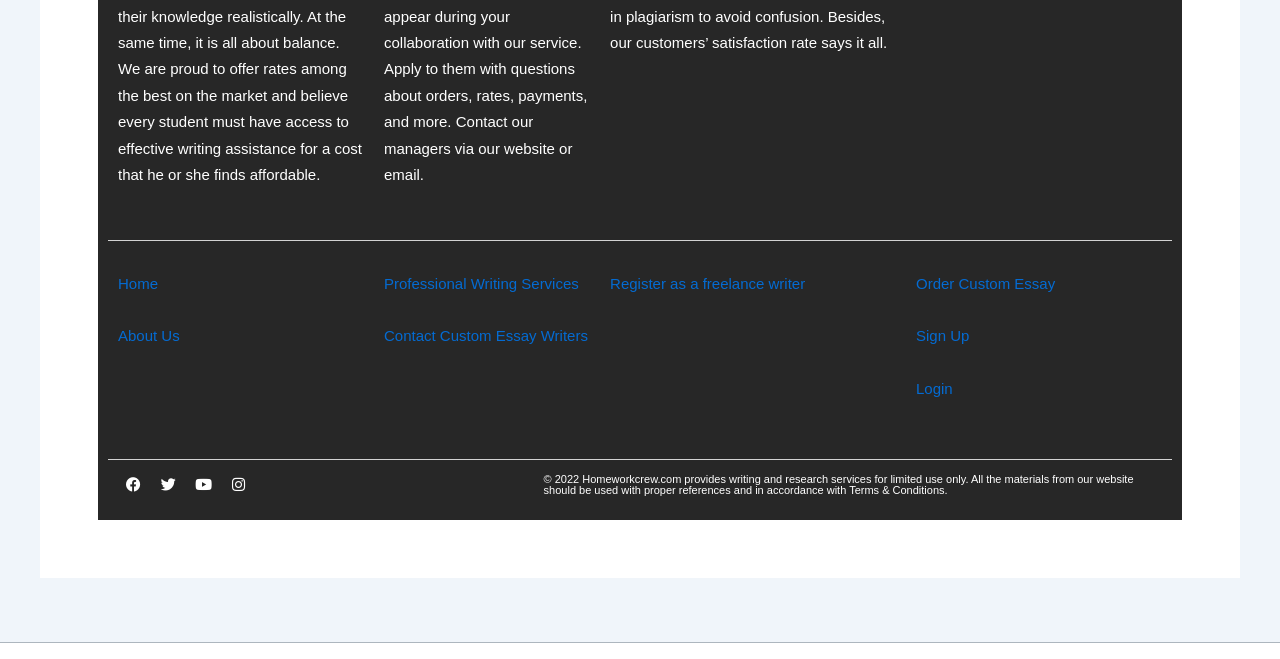Identify the bounding box coordinates for the element you need to click to achieve the following task: "login to account". The coordinates must be four float values ranging from 0 to 1, formatted as [left, top, right, bottom].

[0.716, 0.576, 0.744, 0.602]